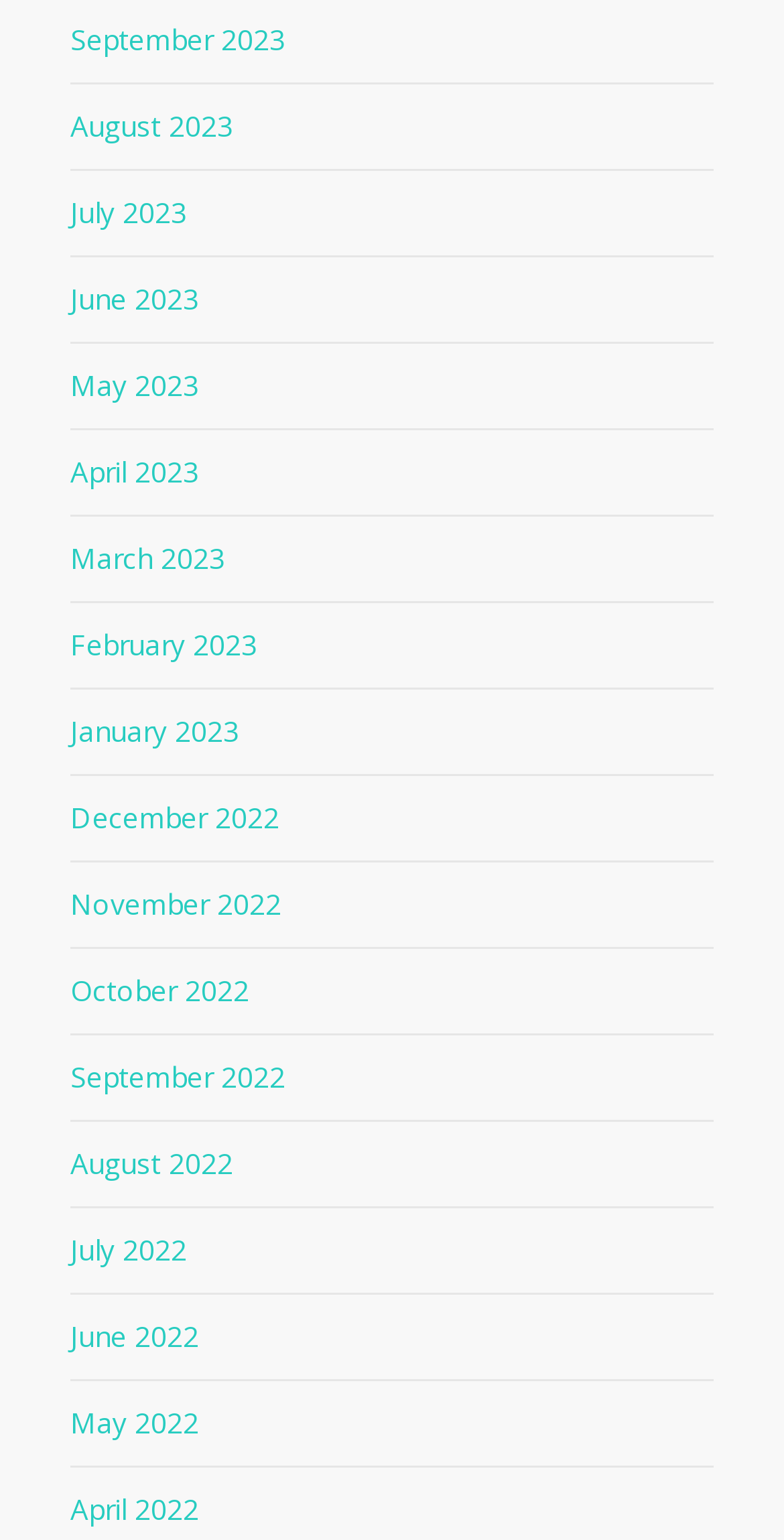How many links are there on the webpage?
Please use the visual content to give a single word or phrase answer.

12